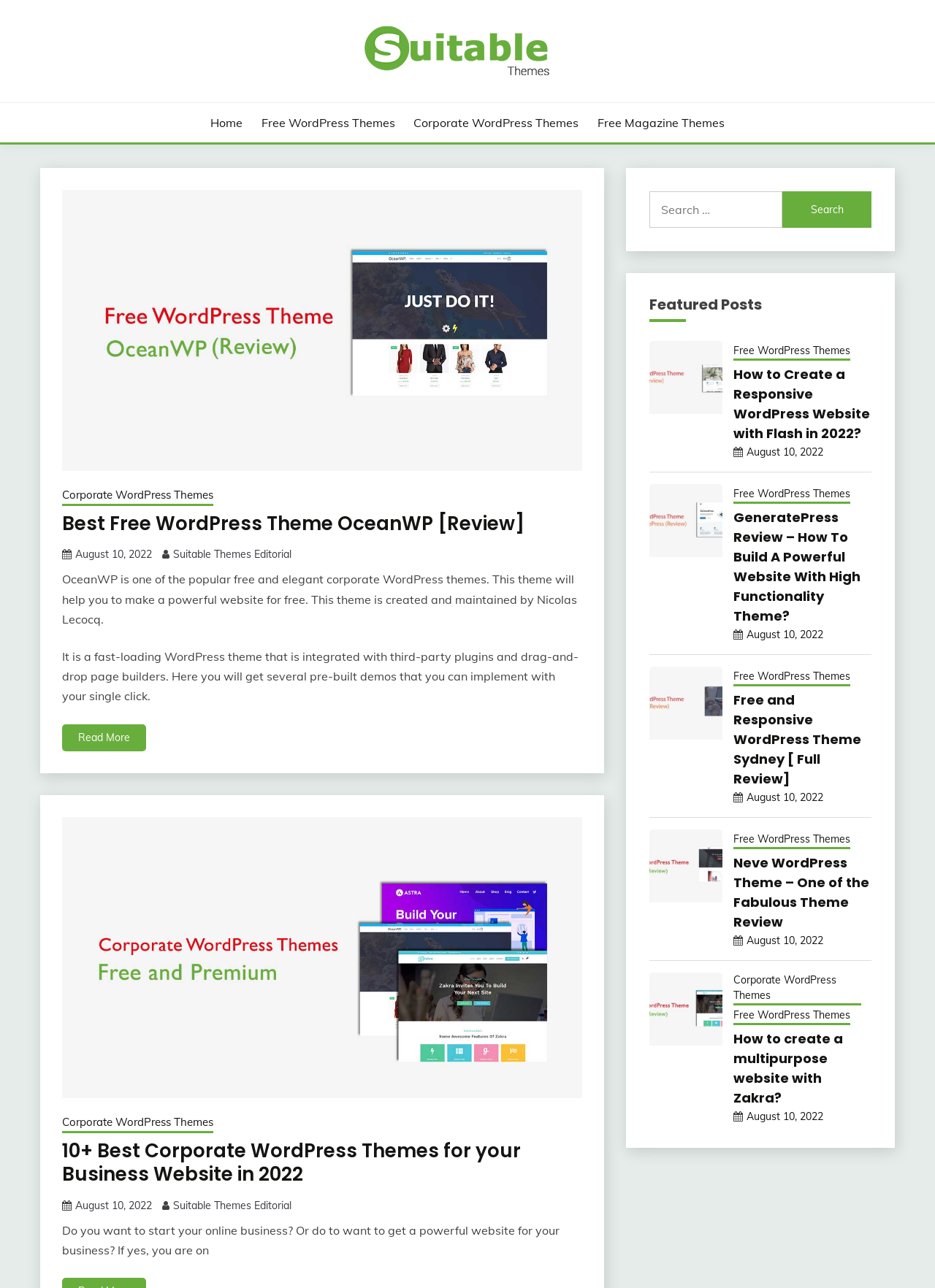Identify the bounding box coordinates of the element that should be clicked to fulfill this task: "Search for a theme". The coordinates should be provided as four float numbers between 0 and 1, i.e., [left, top, right, bottom].

[0.694, 0.149, 0.932, 0.177]